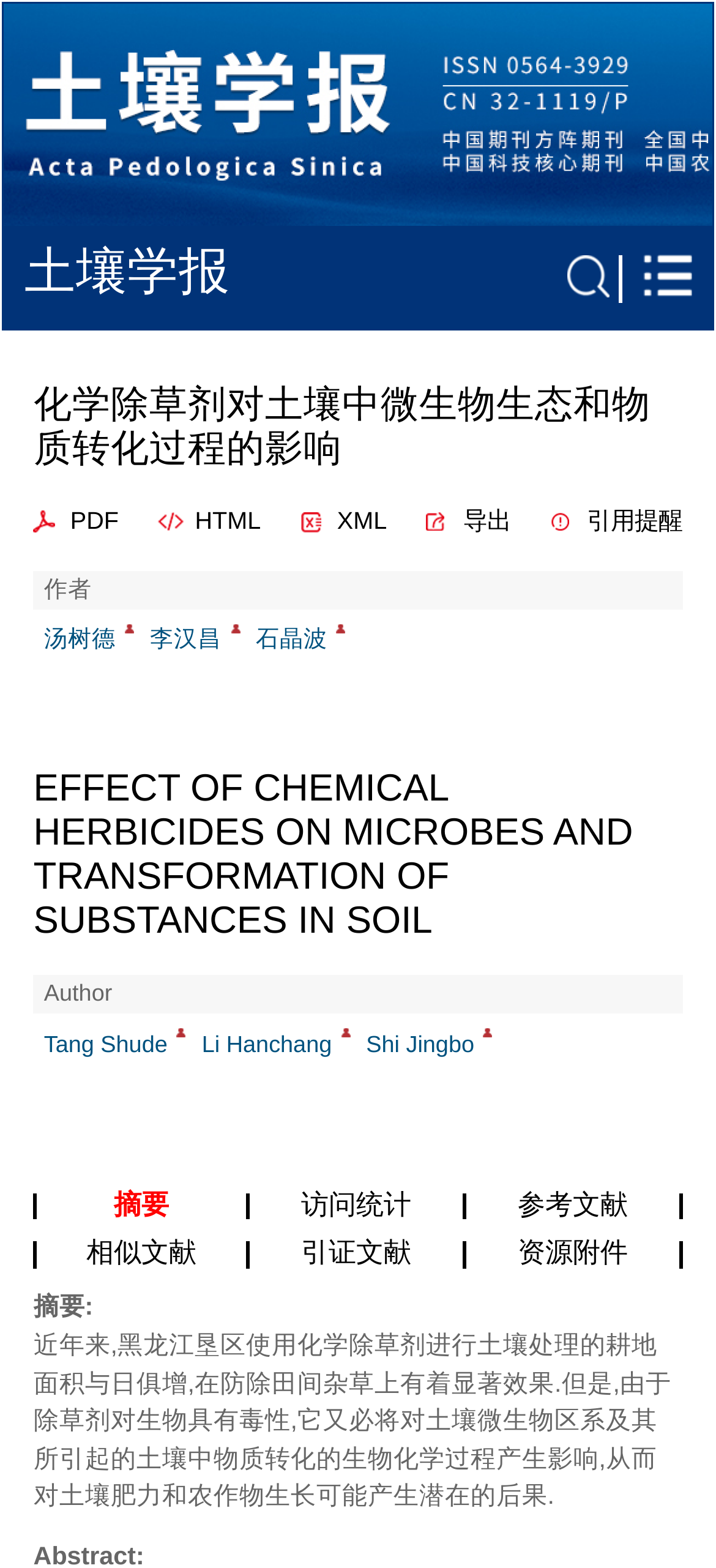Could you provide the bounding box coordinates for the portion of the screen to click to complete this instruction: "View references"?

[0.723, 0.759, 0.877, 0.778]